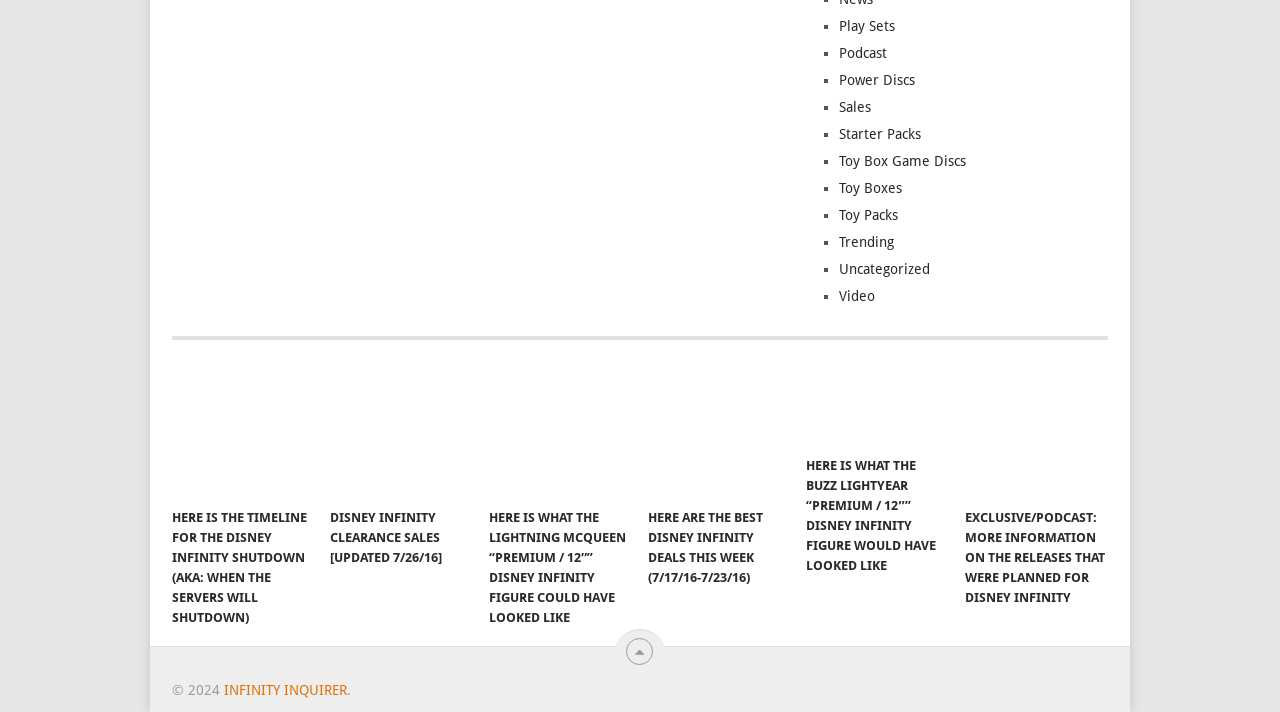Reply to the question below using a single word or brief phrase:
What is the category of the link 'Toy Box Game Discs'?

Toy Box